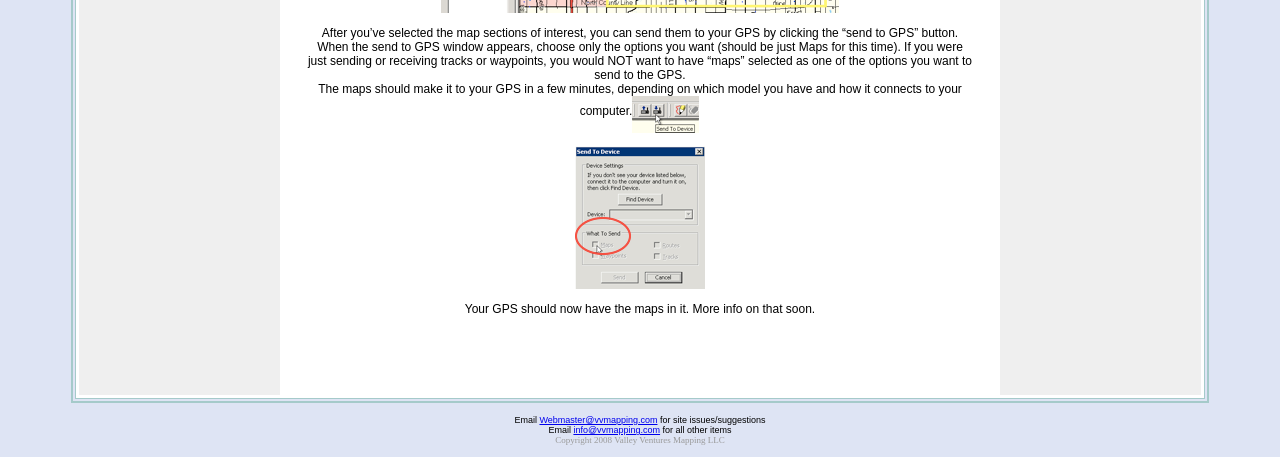What are the two email addresses provided on the webpage?
Please provide a single word or phrase answer based on the image.

Webmaster, info